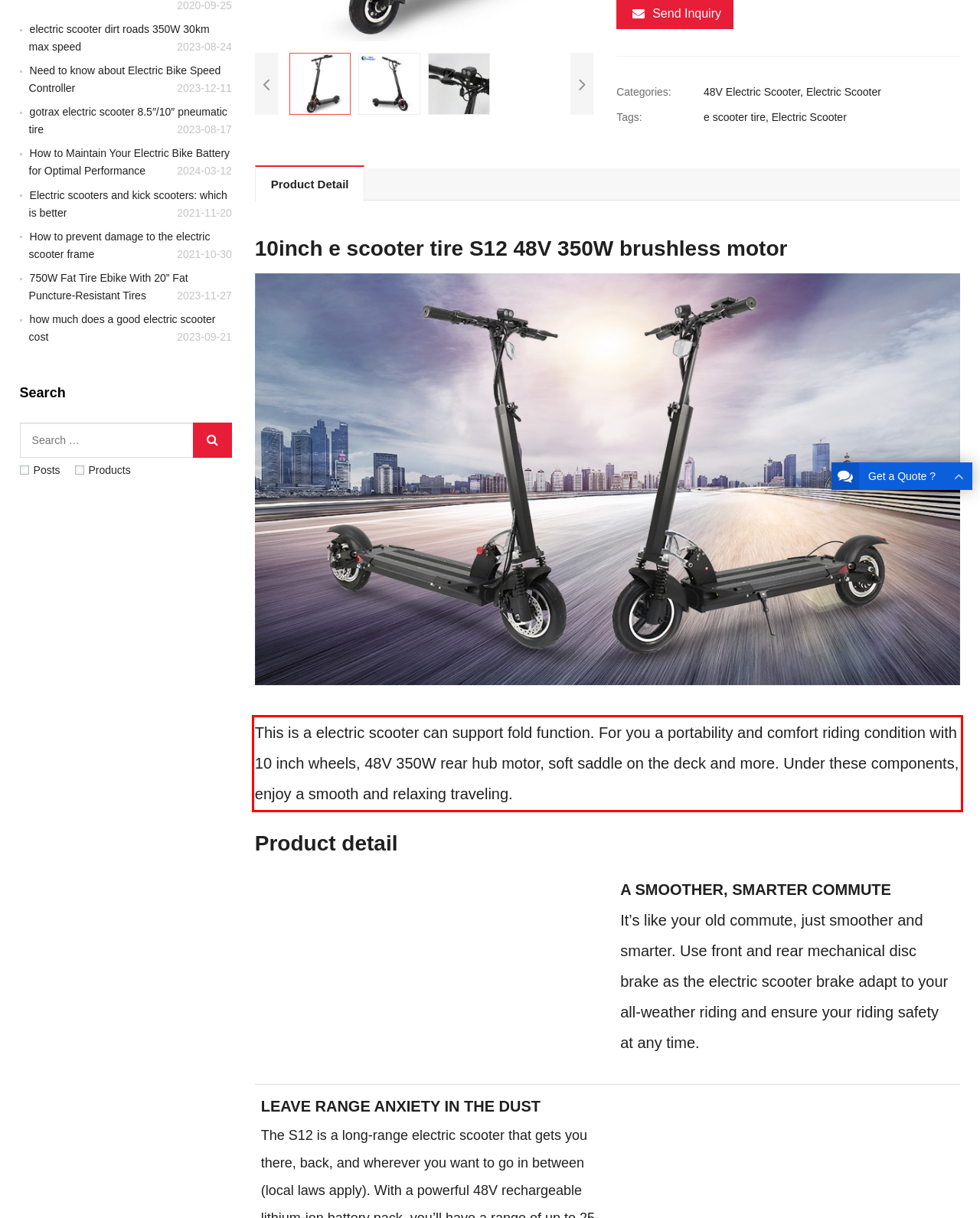From the screenshot of the webpage, locate the red bounding box and extract the text contained within that area.

This is a electric scooter can support fold function. For you a portability and comfort riding condition with 10 inch wheels, 48V 350W rear hub motor, soft saddle on the deck and more. Under these components, enjoy a smooth and relaxing traveling.